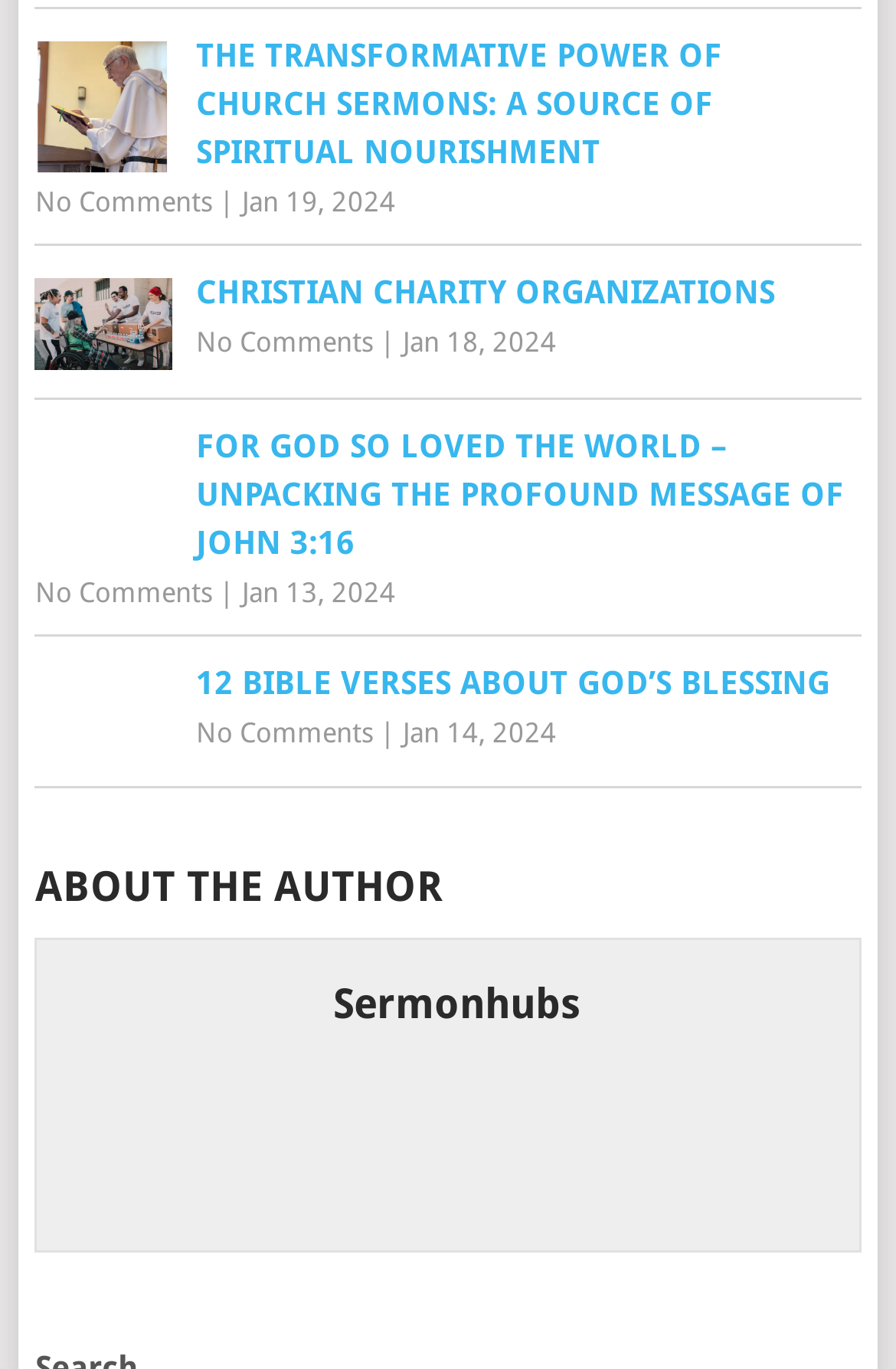Find and provide the bounding box coordinates for the UI element described with: "Christian Charity Organizations".

[0.039, 0.196, 0.961, 0.231]